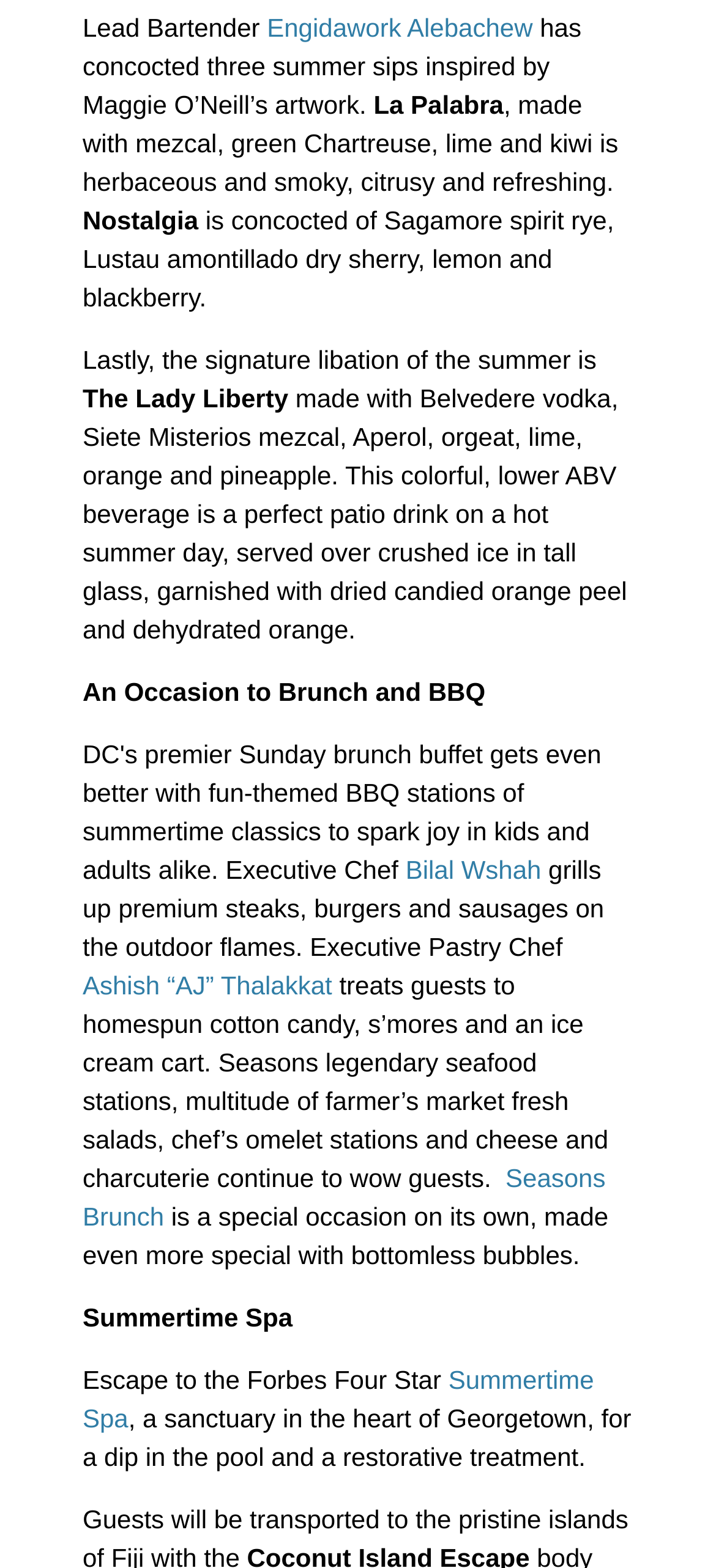Who is the executive pastry chef?
Give a thorough and detailed response to the question.

The executive pastry chef is mentioned in the paragraph that talks about the brunch and BBQ, where it says 'Executive Pastry Chef Ashish “AJ” Thalakkat treats guests to homespun cotton candy, s’mores and an ice cream cart.'